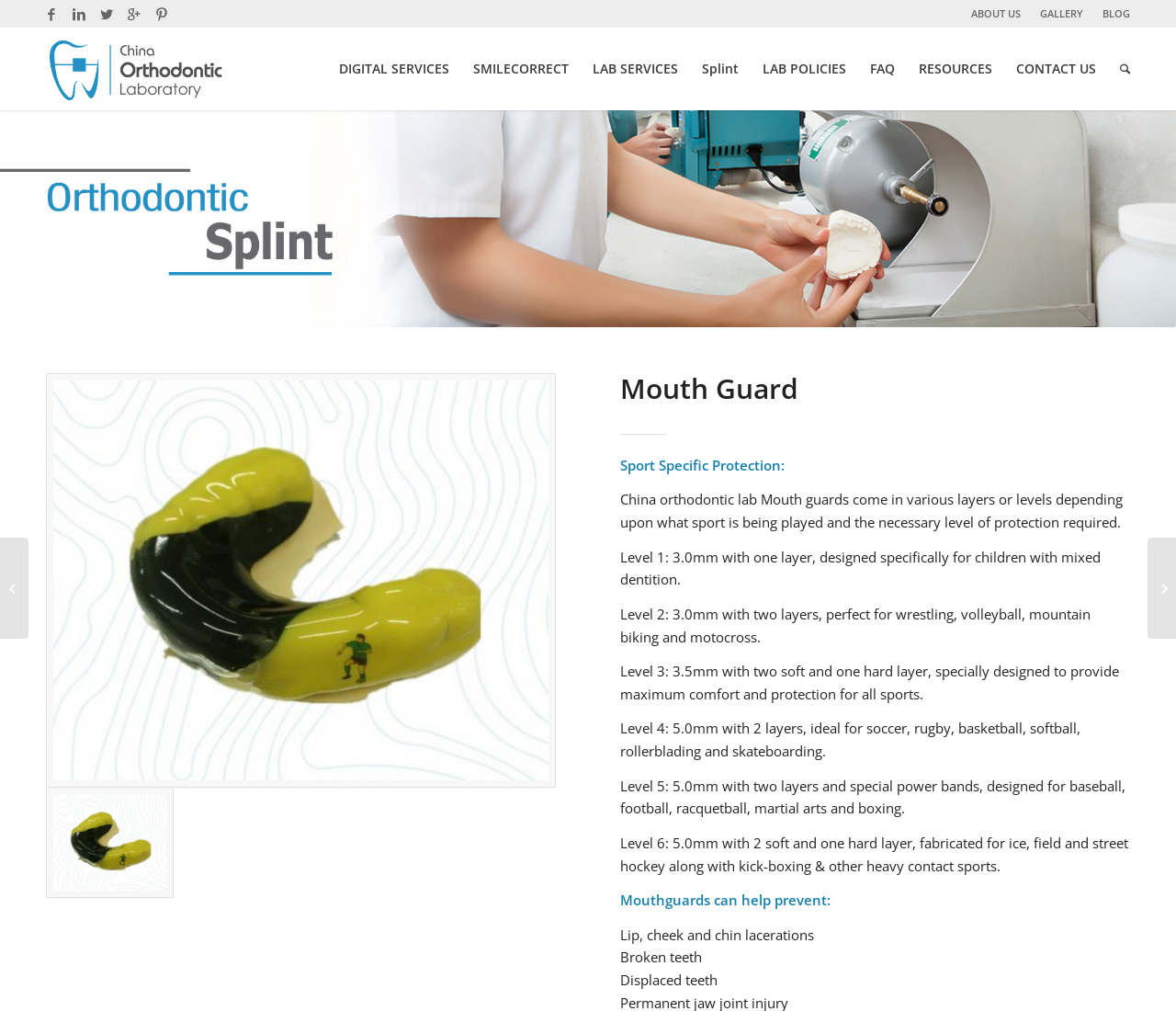What is the purpose of mouthguards?
Could you please answer the question thoroughly and with as much detail as possible?

According to the webpage, mouthguards can help prevent lip, cheek, and chin lacerations, broken teeth, and displaced teeth, indicating that their primary purpose is to prevent injuries.